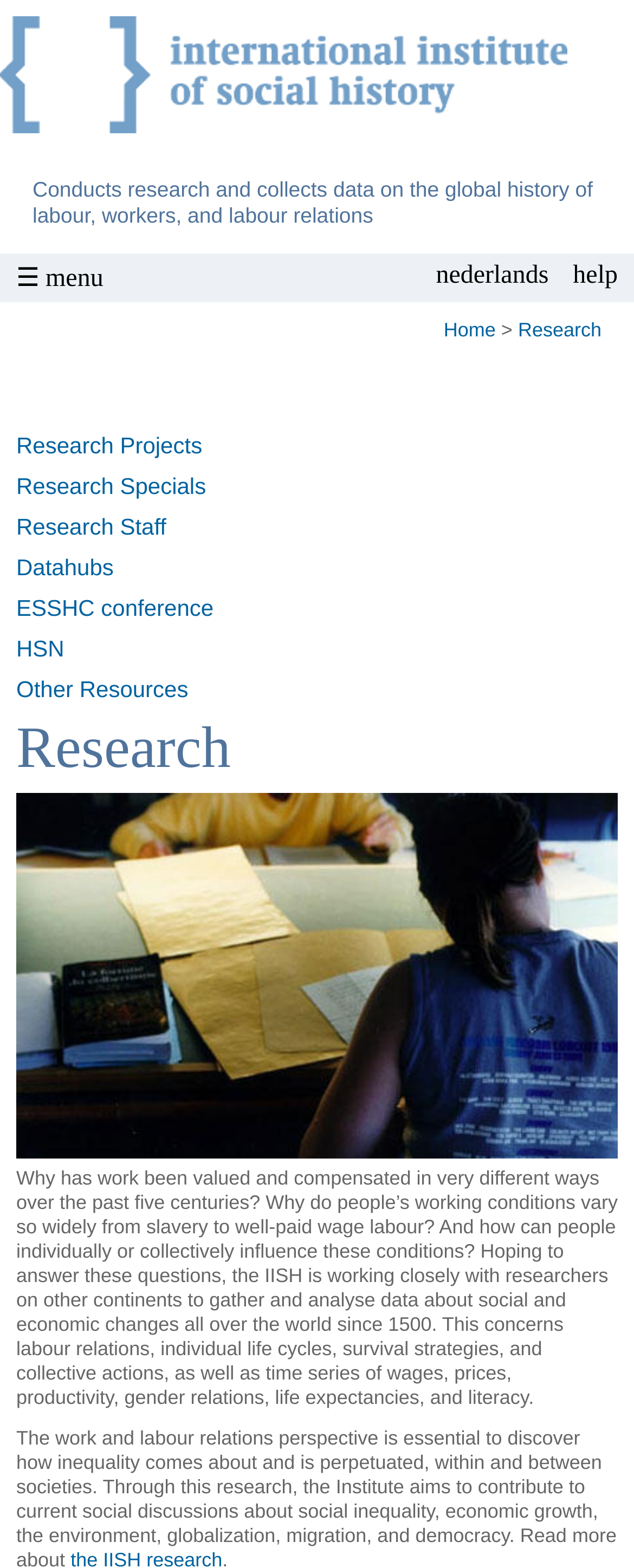What is the main research focus of IISH?
Please answer the question with a detailed and comprehensive explanation.

Based on the webpage content, specifically the heading 'Conducts research and collects data on the global history of labour, workers, and labour relations', it can be inferred that the main research focus of IISH is labour history.